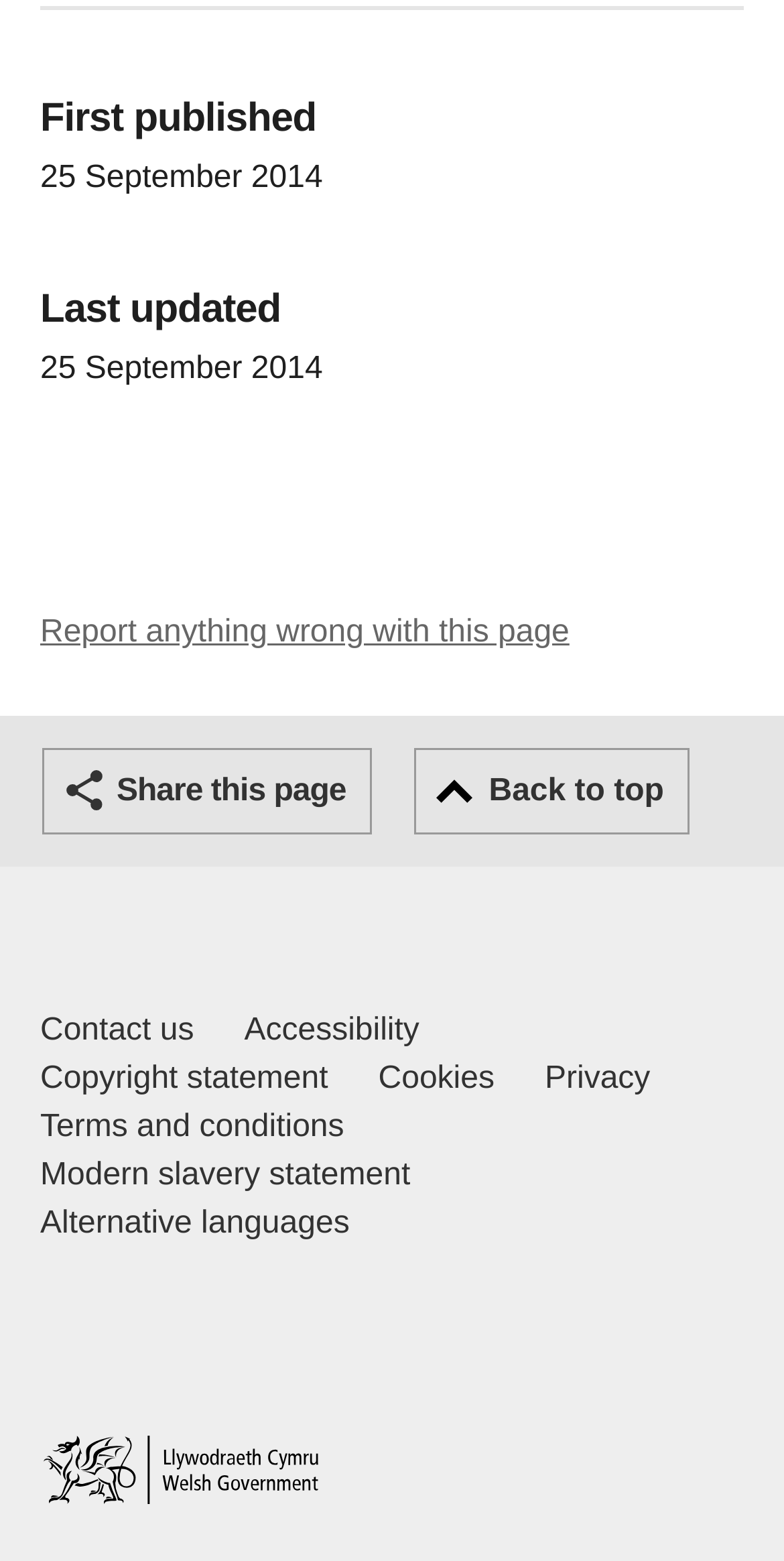Identify the bounding box for the UI element that is described as follows: "Cookies".

[0.483, 0.676, 0.631, 0.707]